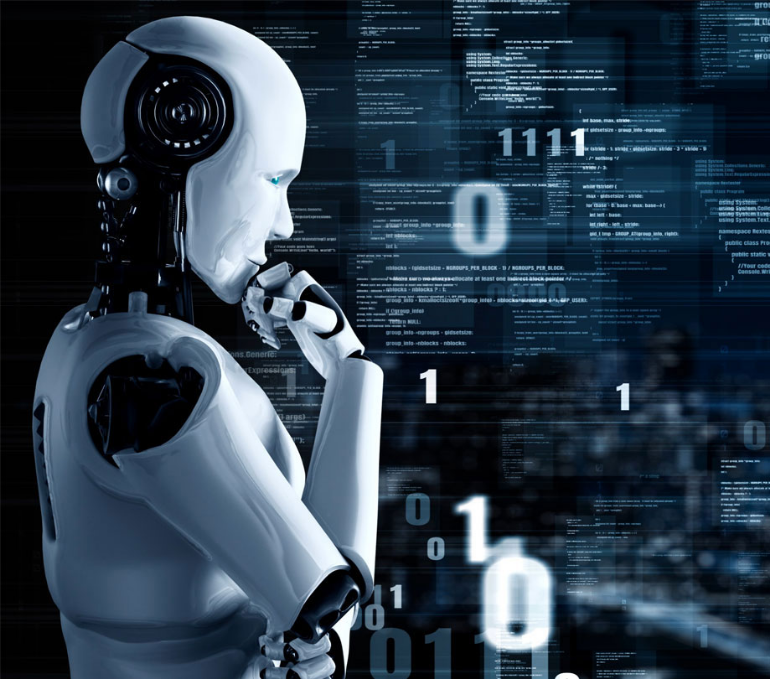Please use the details from the image to answer the following question comprehensively:
What is the background of the image filled with?

The caption states that the backdrop is 'filled with flowing binary code and programming syntax', which represents the complexity and sophistication of modern technology.